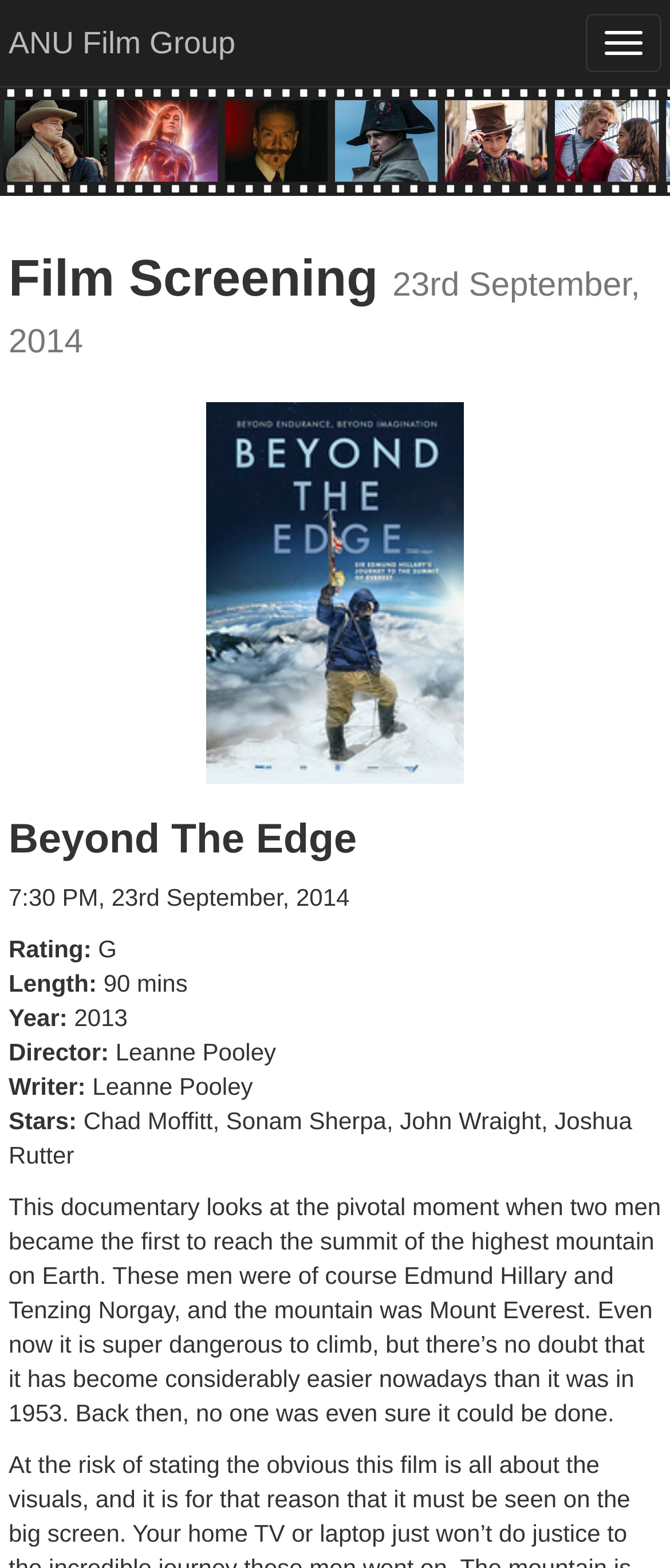Using the given element description, provide the bounding box coordinates (top-left x, top-left y, bottom-right x, bottom-right y) for the corresponding UI element in the screenshot: ANU Film Group

[0.0, 0.0, 0.364, 0.055]